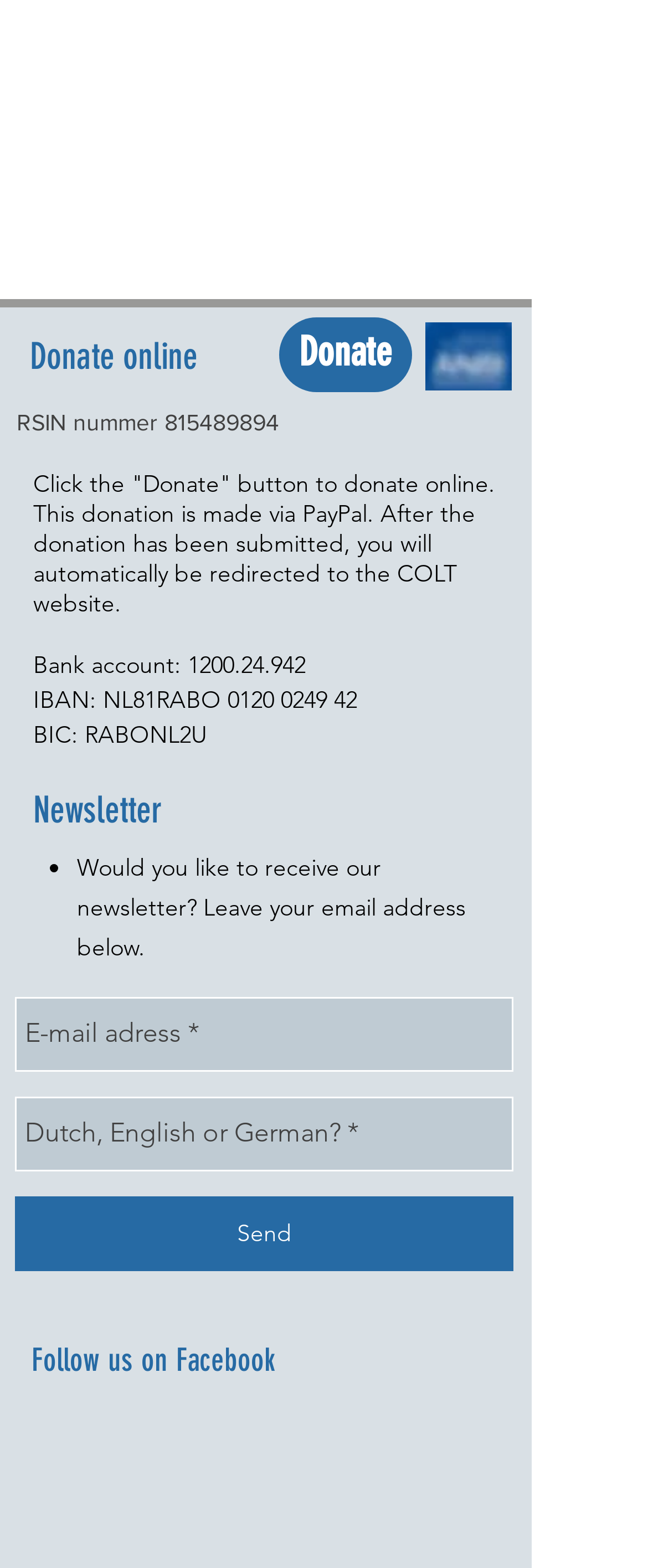Determine the bounding box coordinates for the area that needs to be clicked to fulfill this task: "Click the 'Send' button". The coordinates must be given as four float numbers between 0 and 1, i.e., [left, top, right, bottom].

[0.023, 0.763, 0.792, 0.81]